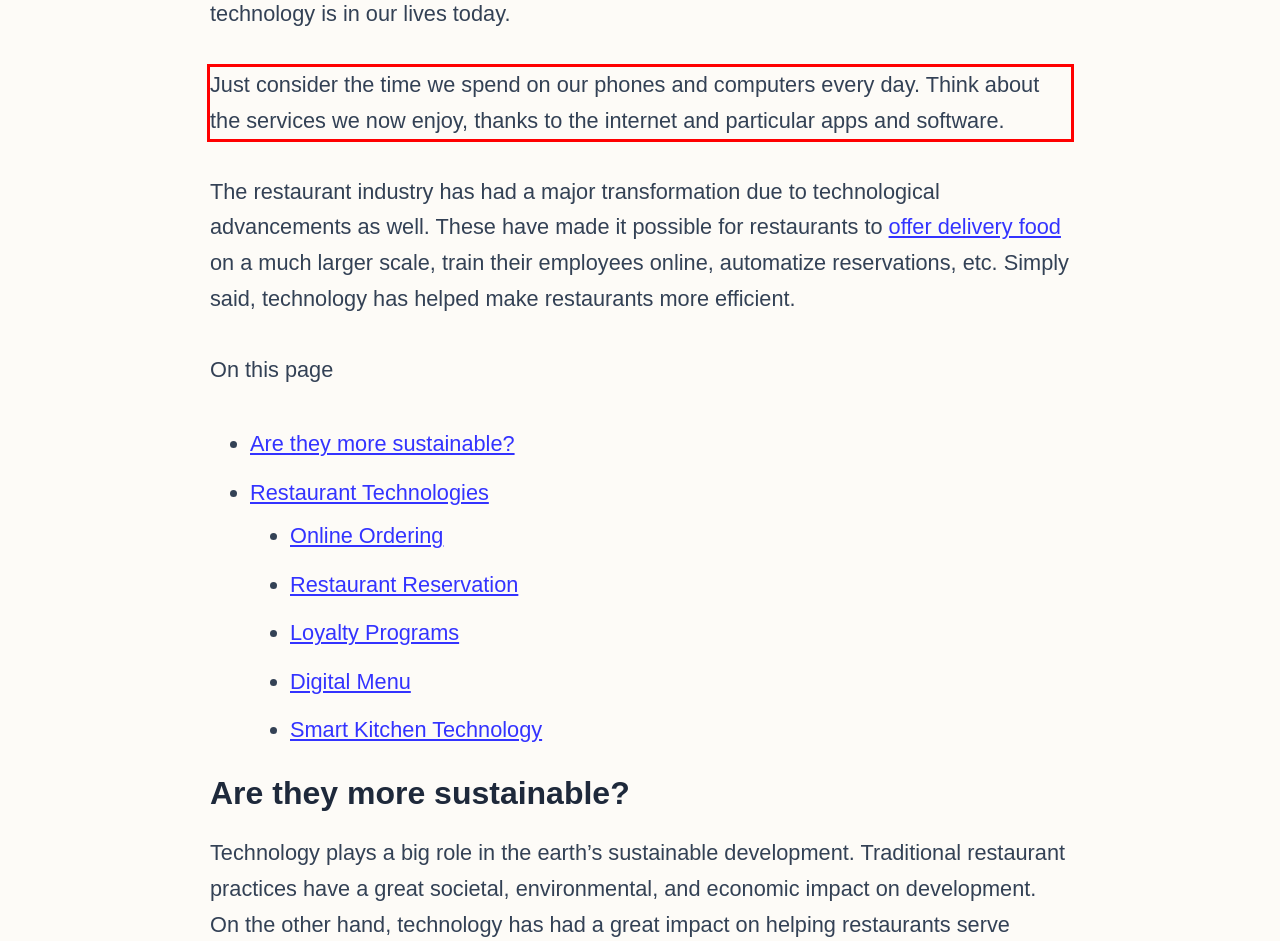In the given screenshot, locate the red bounding box and extract the text content from within it.

Just consider the time we spend on our phones and computers every day. Think about the services we now enjoy, thanks to the internet and particular apps and software.